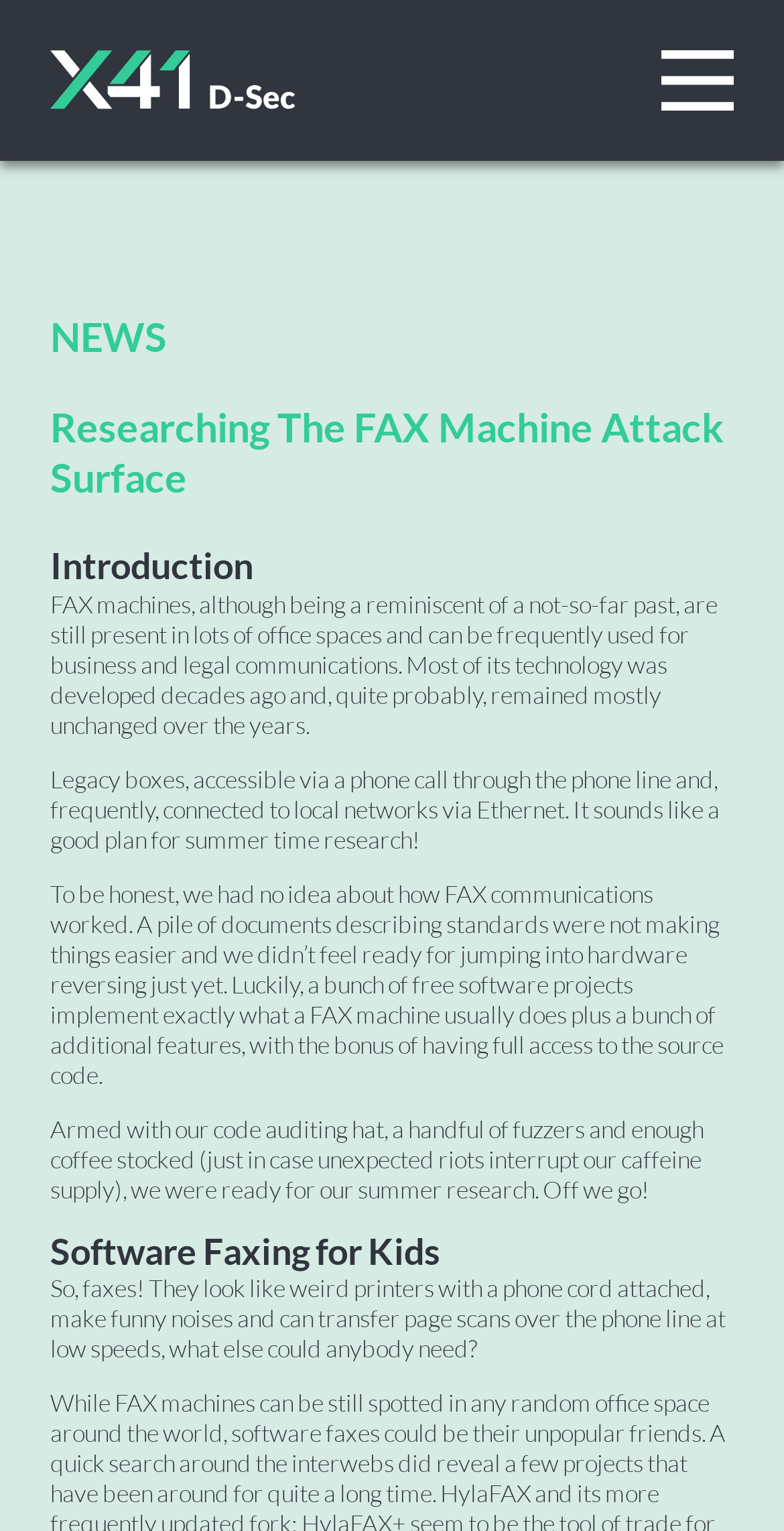Predict the bounding box coordinates for the UI element described as: "parent_node: Company". The coordinates should be four float numbers between 0 and 1, presented as [left, top, right, bottom].

[0.064, 0.033, 0.376, 0.072]